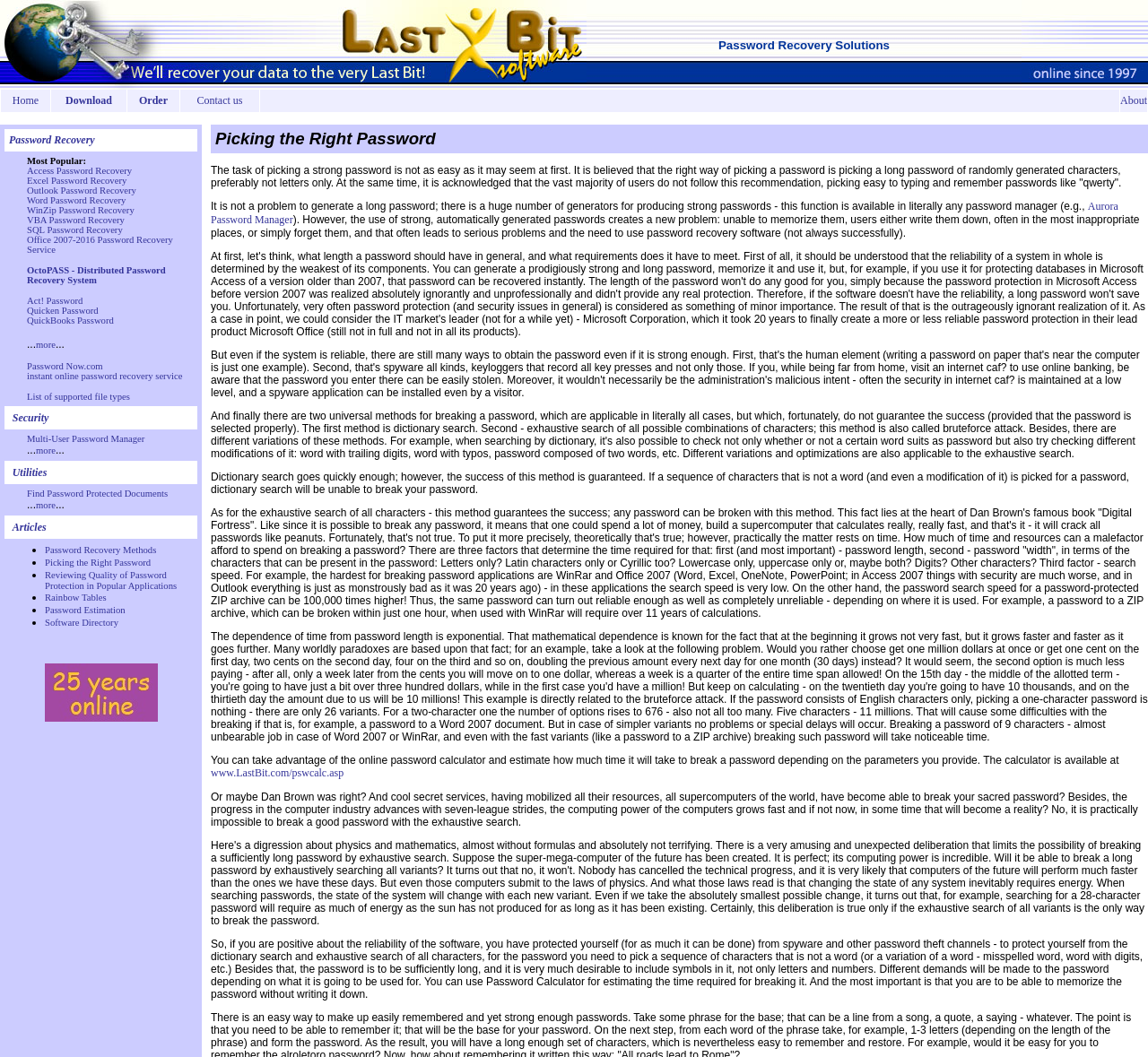Summarize the webpage with intricate details.

The webpage is about password recovery solutions and provides various resources and tools for managing passwords. At the top, there is a logo and a navigation bar with links to "Home", "Download", "Order", "Contact us", and "About". Below the navigation bar, there is a section with a heading "Password Recovery" and a list of popular password recovery solutions, including "Access Password Recovery", "Excel Password Recovery", and "Outlook Password Recovery", among others.

To the right of this section, there is a table with several rows, each containing a link to a specific password recovery solution or a related topic, such as "Security", "Multi-User Password Manager", "Utilities", "Articles", and "Password Recovery Methods". Some of these links have a "more" option, indicating that there is additional information available.

Further down the page, there is a section with a list of articles related to password recovery, including "Picking the Right Password", "Reviewing Quality of Password Protection in Popular Applications", and "Rainbow Tables". Each article is marked with a bullet point and has a link to the full article.

At the bottom of the page, there is an image with the text "Effective Password Recovery Solutions - 20 years online!" and a logo. Overall, the webpage provides a comprehensive resource for individuals and organizations looking for password recovery solutions and information on password management.